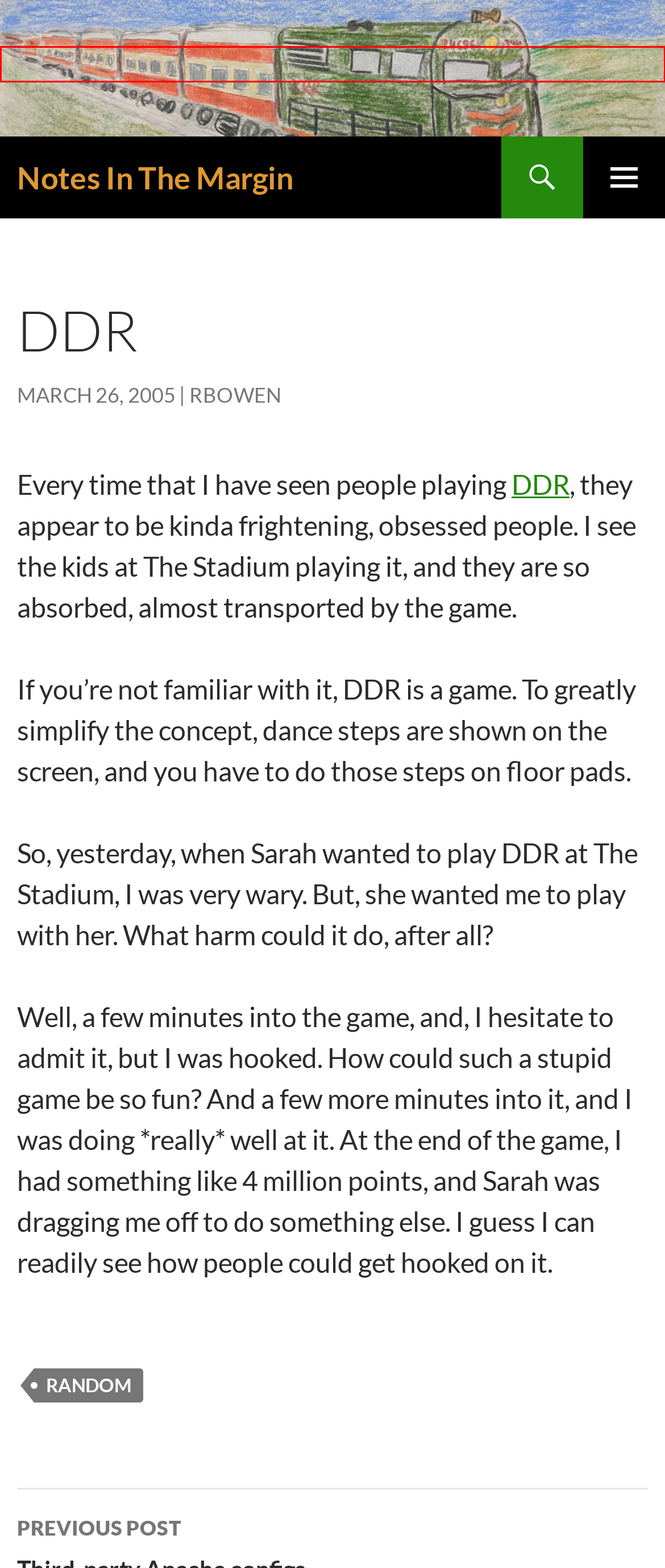Given a webpage screenshot with a UI element marked by a red bounding box, choose the description that best corresponds to the new webpage that will appear after clicking the element. The candidates are:
A. food | Notes In The Margin
B. DDR Freak - Dance Dance Revolution
C. spam | Notes In The Margin
D. Notes In The Margin | The Margin Is Too Narrow
E. random | Notes In The Margin
F. mod_rewrite | Notes In The Margin
G. rbowen | Notes In The Margin
H. Log In ‹ Notes In The Margin — WordPress

D